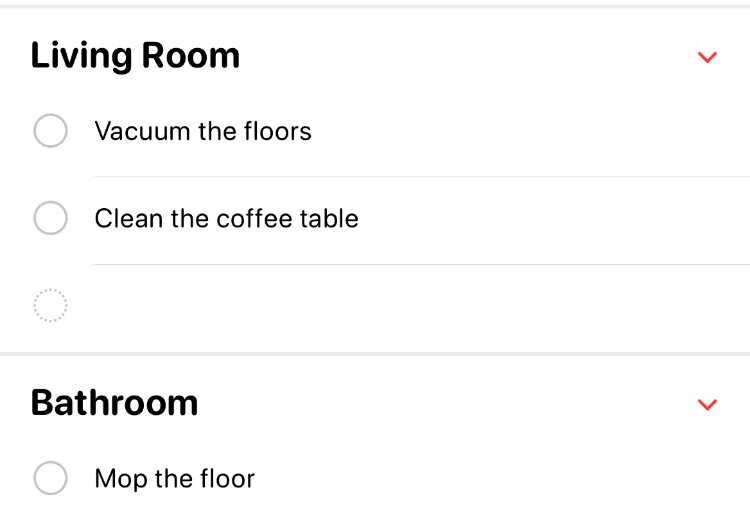What is the task listed under 'Bathroom'?
Based on the image, answer the question with a single word or brief phrase.

Mop the floor